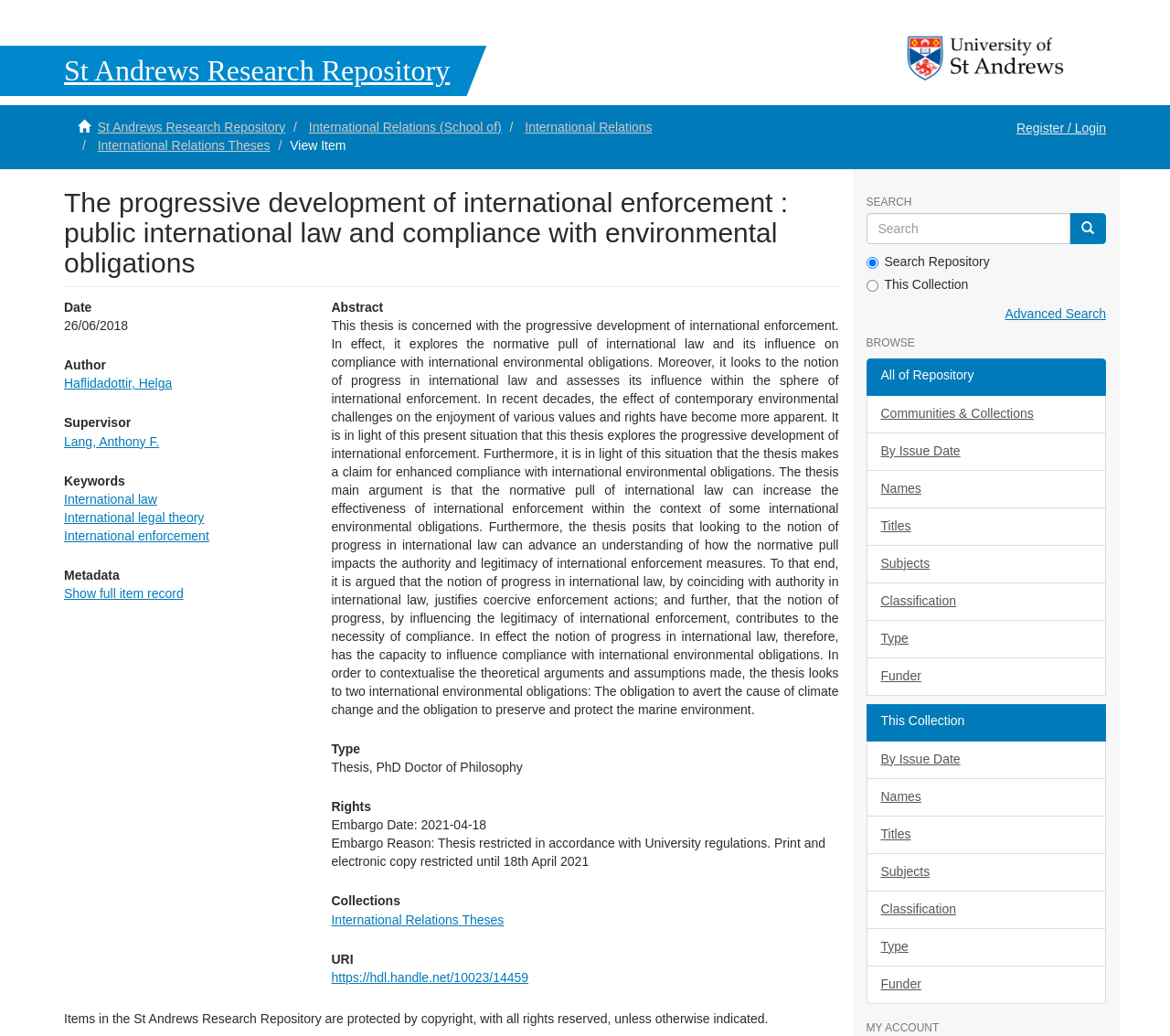Identify the bounding box of the UI component described as: "International Relations (School of)".

[0.264, 0.115, 0.429, 0.129]